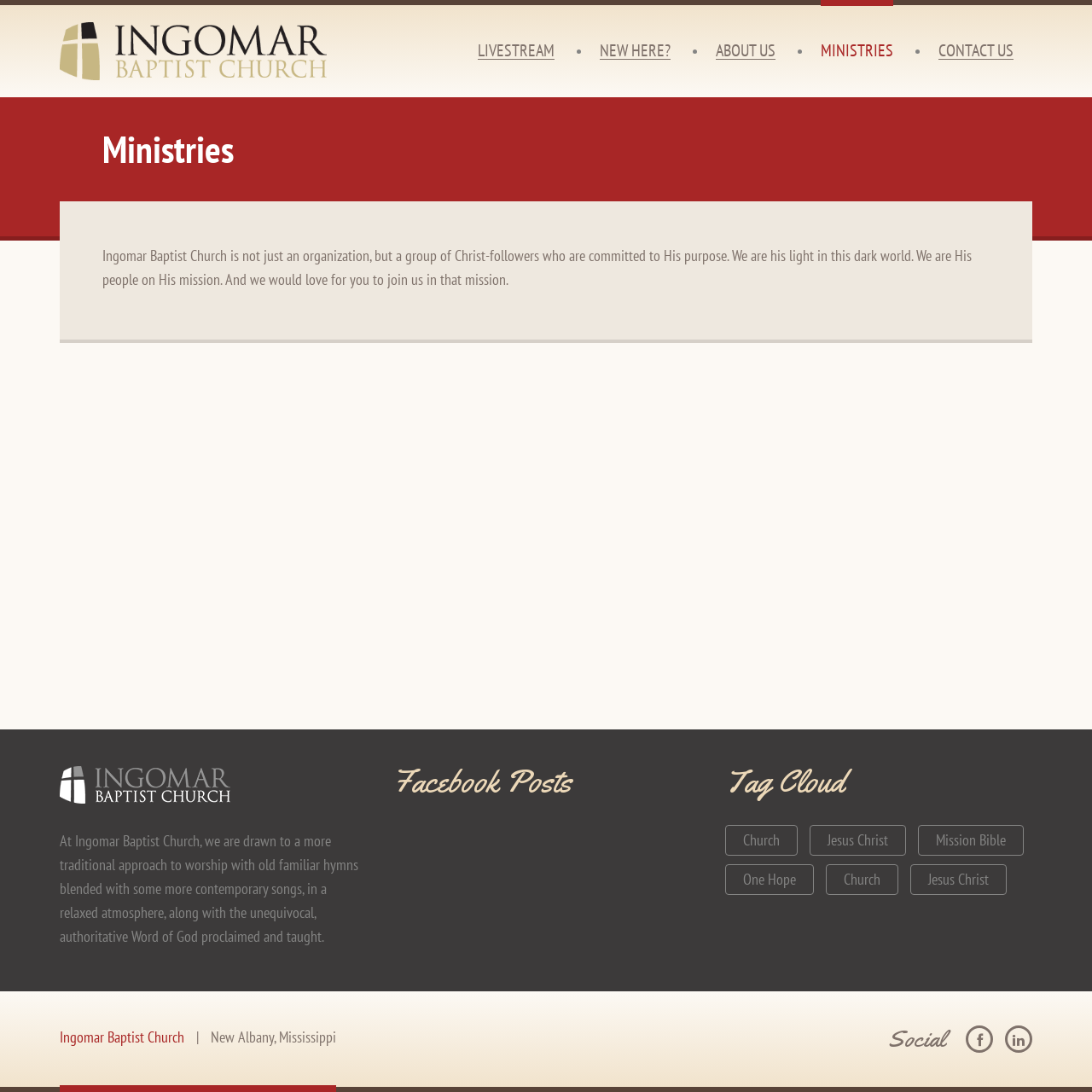Provide an in-depth description of the elements and layout of the webpage.

The webpage is about Ingomar Baptist Church, with a prominent logo of the church at the top left corner, accompanied by a link to the church's homepage. Below the logo, there are five main navigation links: LIVESTREAM, NEW HERE?, ABOUT US, MINISTRIES, and CONTACT US.

The main content of the page is divided into three sections. The first section has a heading "Ministries" and a brief description of the church's mission and purpose. The second section has a heading "iChurch" with an image and a description of the church's worship style. The third section has two headings, "Facebook Posts" and "Tag Cloud", with several links to related topics such as Church, Jesus Christ, Mission Bible, and One Hope.

At the bottom of the page, there is a footer section with the church's name, address, and social media links. The social media links are represented by icons, including Facebook and Twitter.